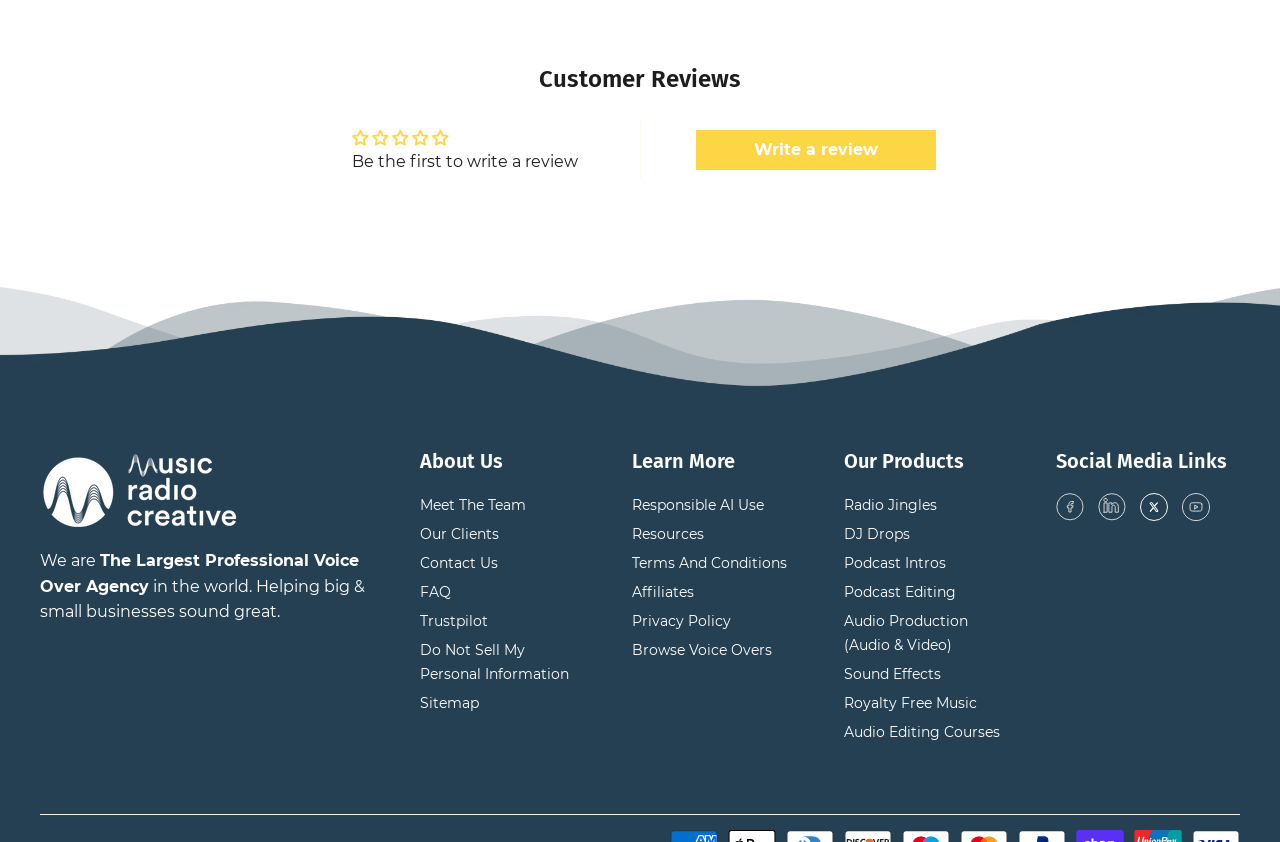What can I do on this webpage?
Offer a detailed and exhaustive answer to the question.

I can infer that I can write a review on this webpage because there is a link element with the text 'Write a review' and a static text element that says 'Be the first to write a review'.